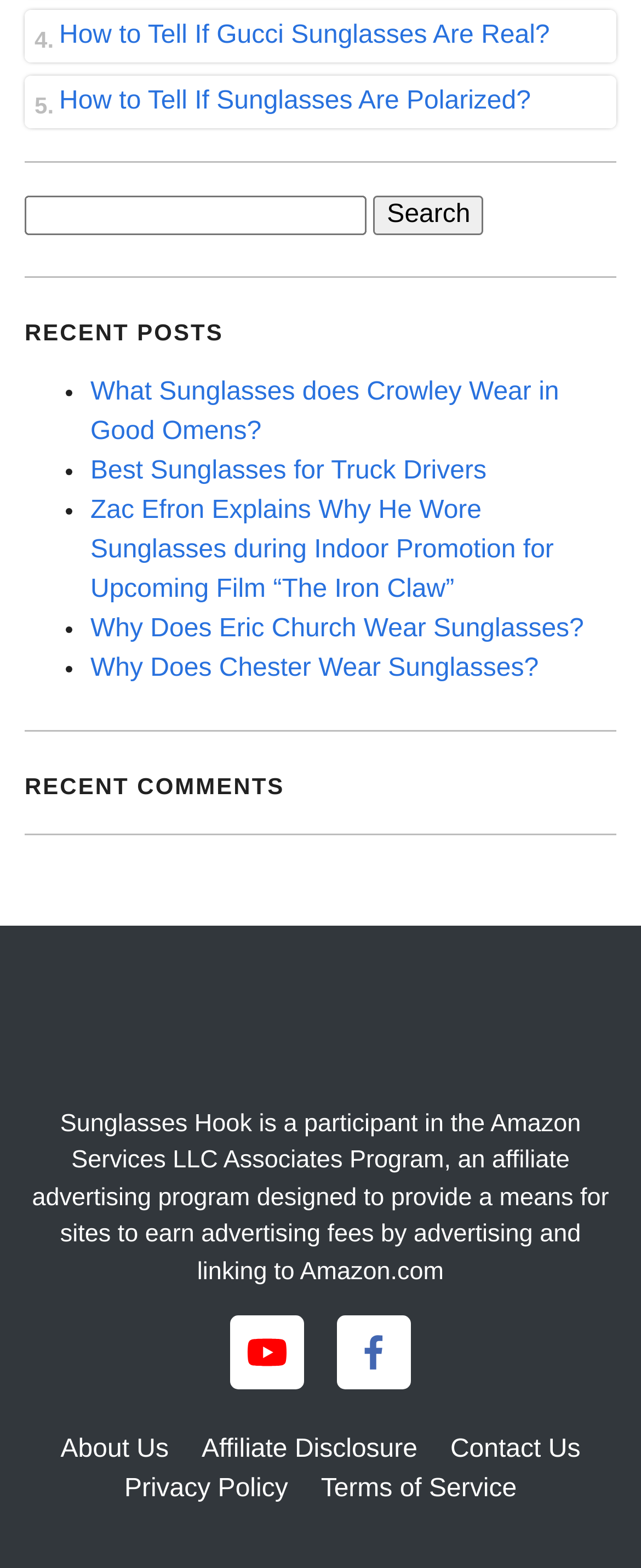What is the orientation of the separator element?
Please provide a single word or phrase answer based on the image.

Horizontal